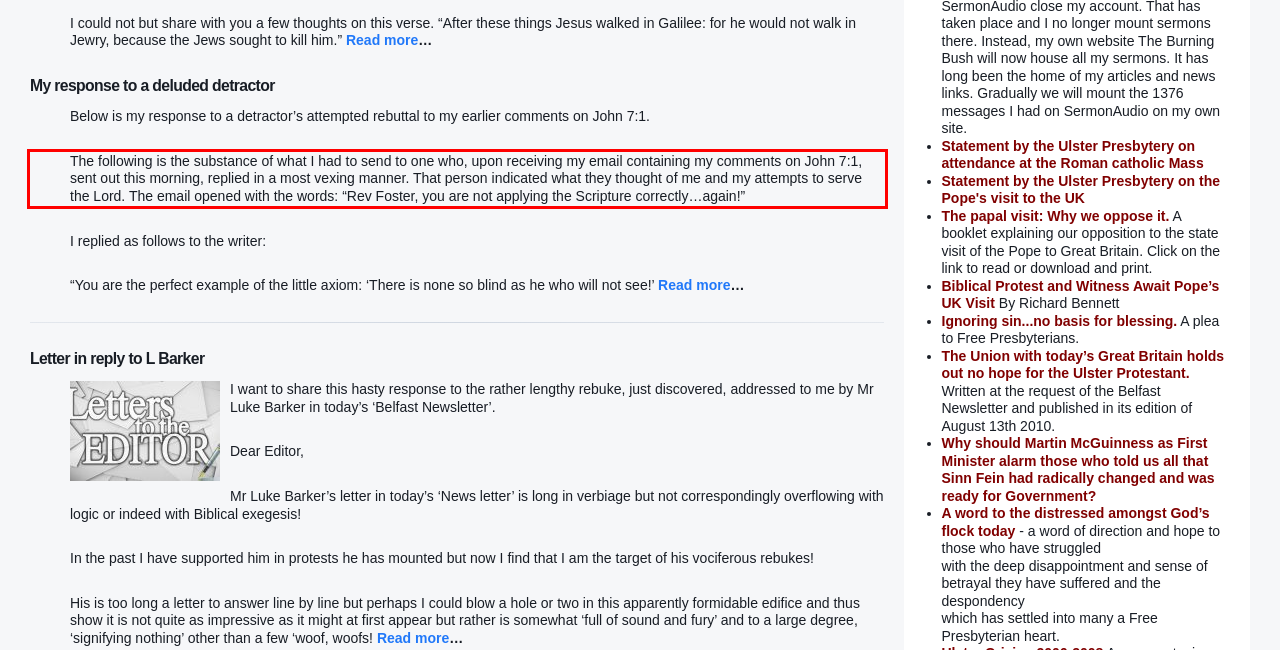Using the provided screenshot, read and generate the text content within the red-bordered area.

The following is the substance of what I had to send to one who, upon receiving my email containing my comments on John 7:1, sent out this morning, replied in a most vexing manner. That person indicated what they thought of me and my attempts to serve the Lord. The email opened with the words: “Rev Foster, you are not applying the Scripture correctly…again!”